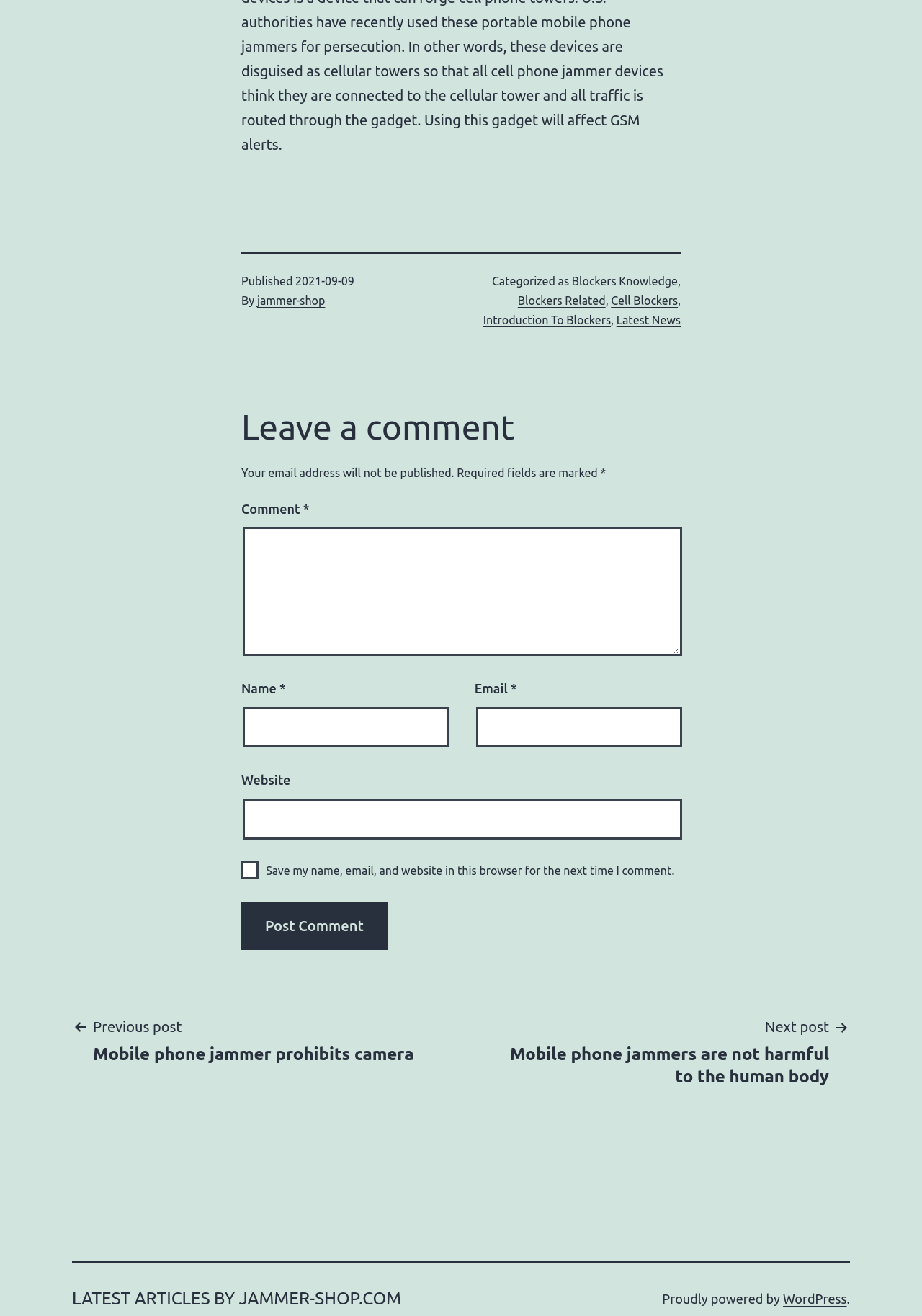Locate the bounding box coordinates of the area to click to fulfill this instruction: "Check the 'Save my name, email, and website in this browser for the next time I comment' checkbox". The bounding box should be presented as four float numbers between 0 and 1, in the order [left, top, right, bottom].

[0.262, 0.654, 0.281, 0.668]